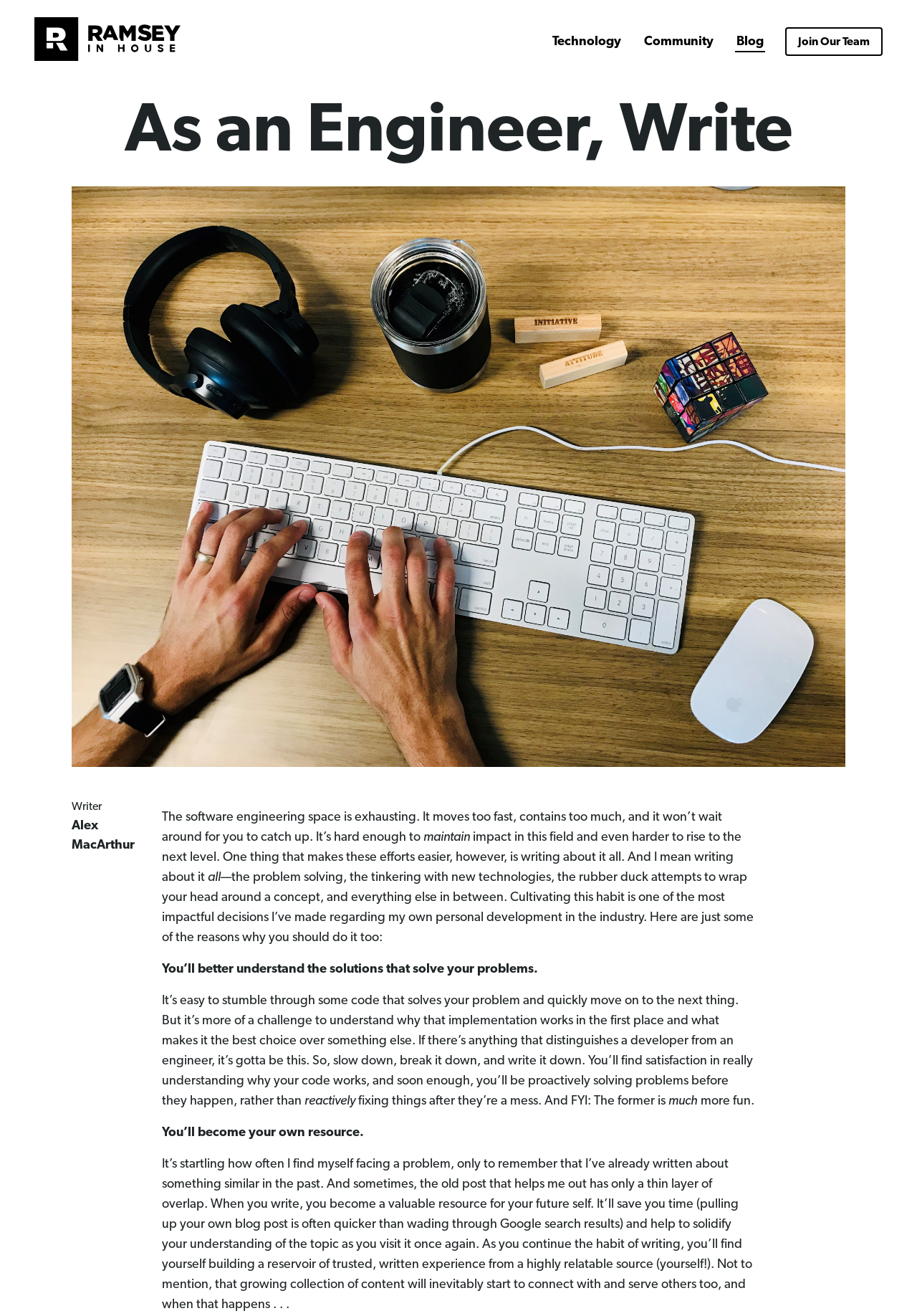What is the author's profession?
Using the image provided, answer with just one word or phrase.

Software engineer